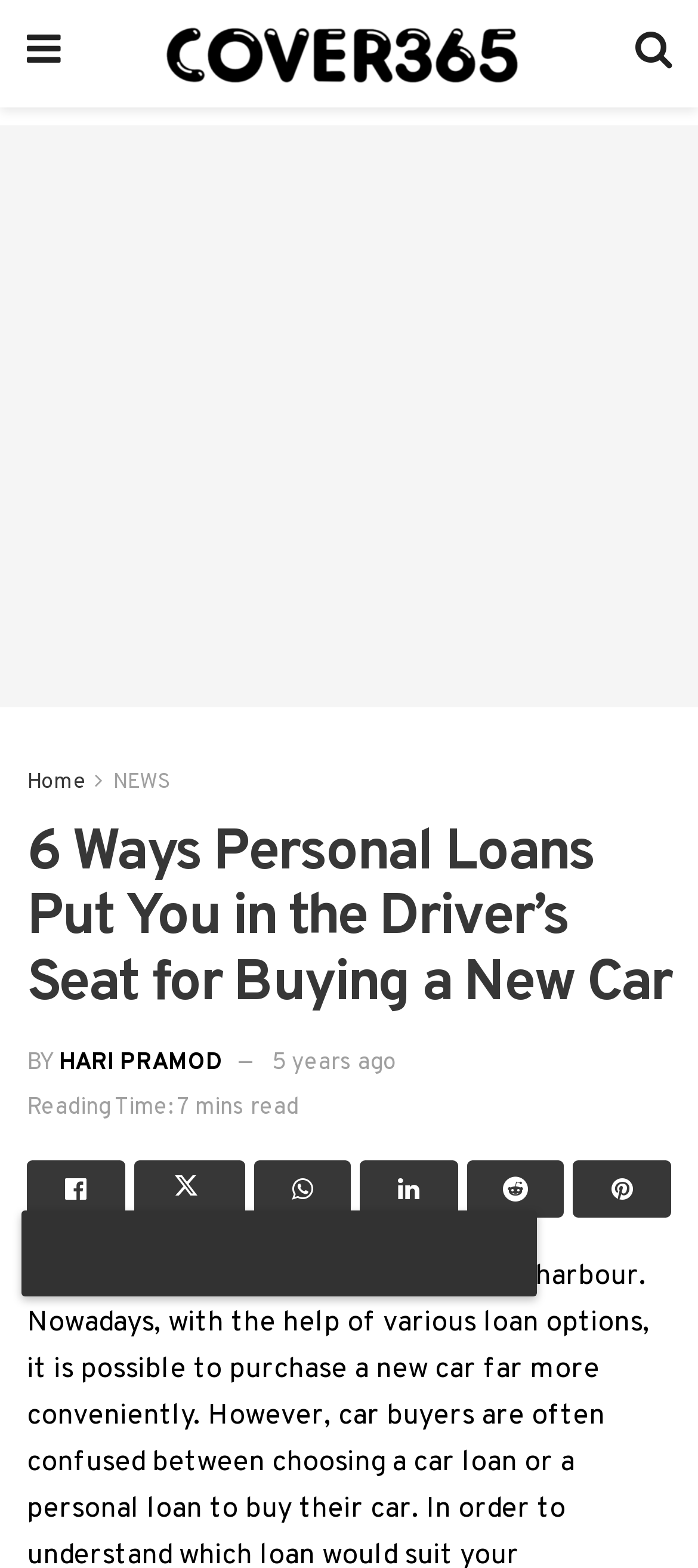Locate the bounding box coordinates of the element that should be clicked to fulfill the instruction: "Share the article on social media".

[0.516, 0.74, 0.656, 0.777]